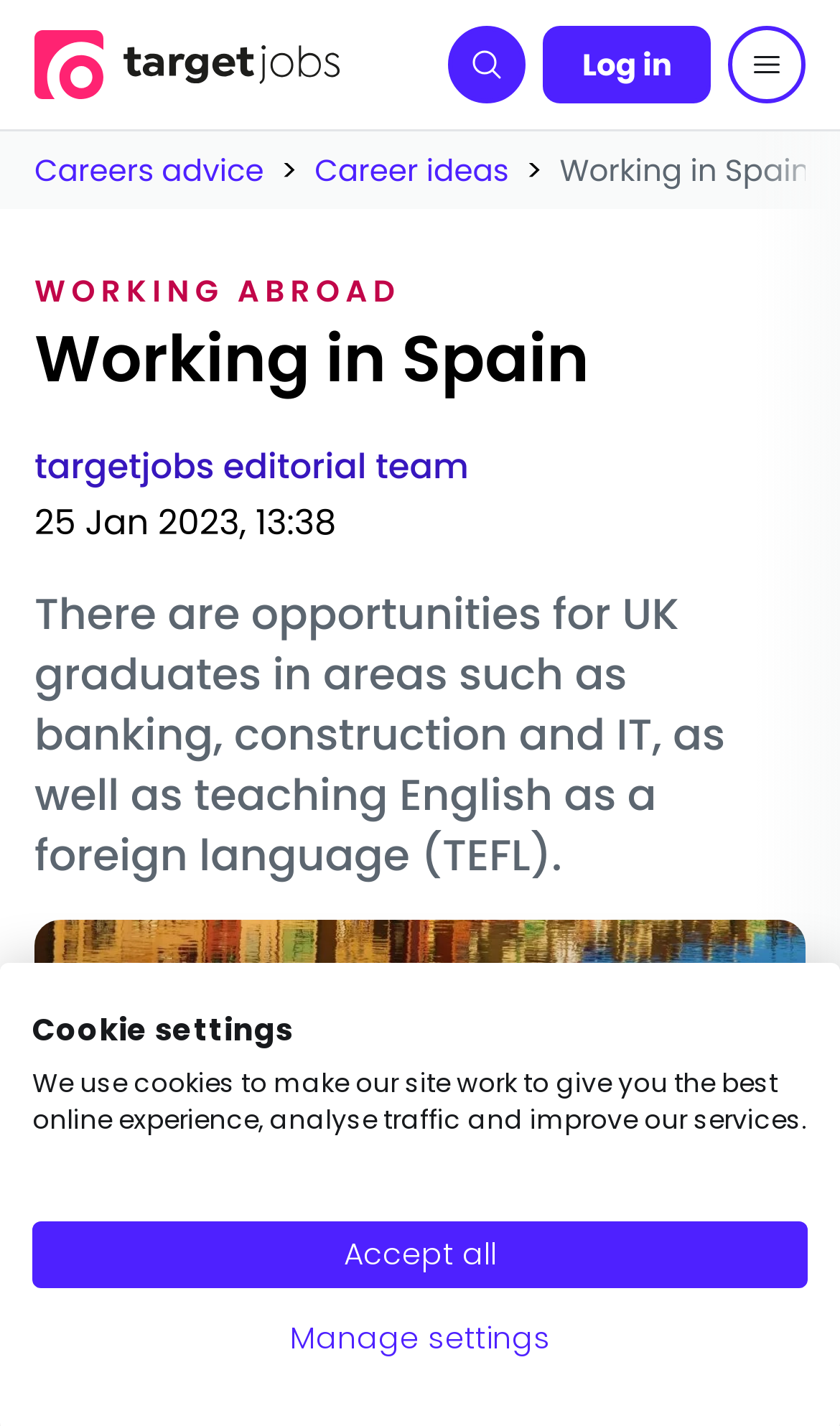What is the topic of the article?
Please provide a detailed and comprehensive answer to the question.

The topic of the article can be determined by looking at the heading 'Working in Spain' which is a subheading under 'WORKING ABROAD'. This suggests that the article is about working in Spain.